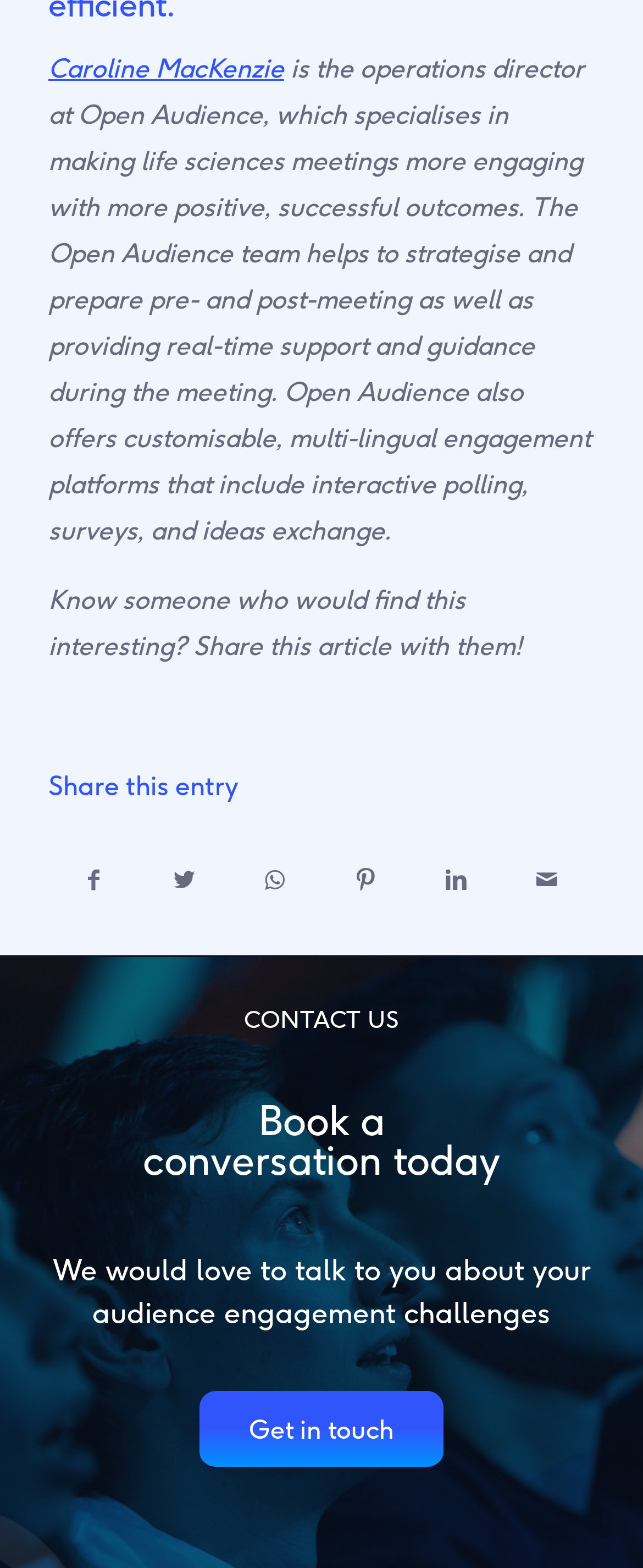Who is the operations director at Open Audience?
Please respond to the question with a detailed and informative answer.

The webpage mentions Caroline MacKenzie as the operations director at Open Audience, which is a company that specializes in making life sciences meetings more engaging with more positive, successful outcomes.